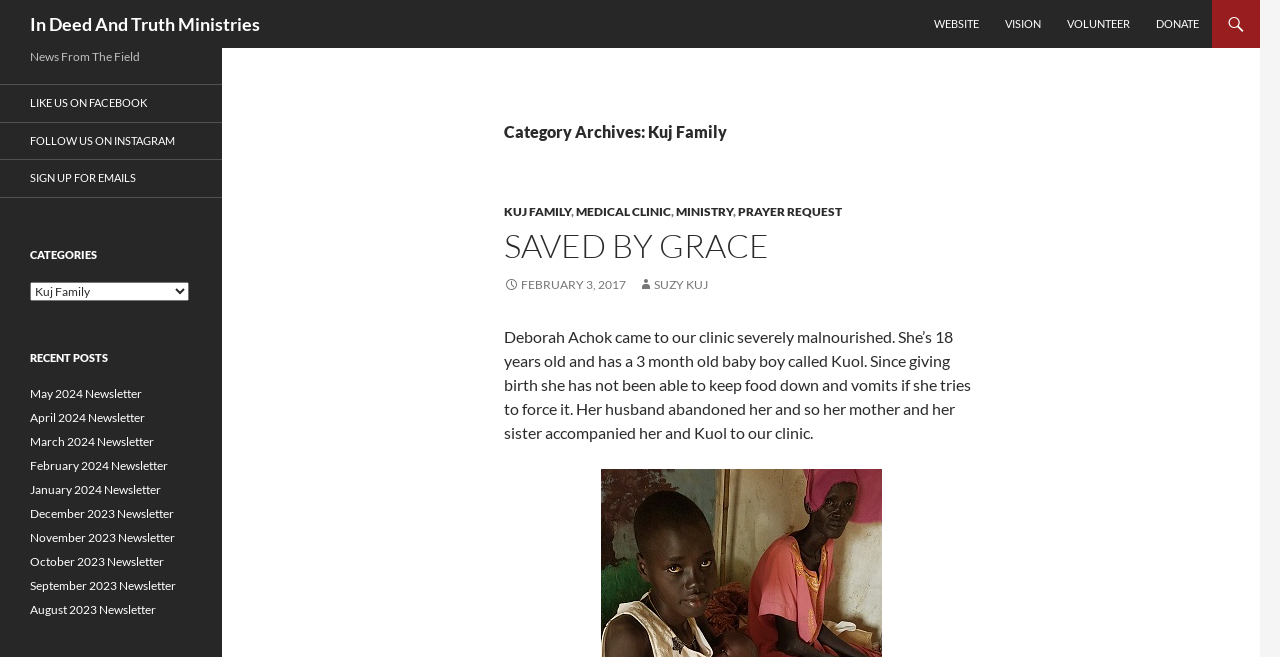Bounding box coordinates should be provided in the format (top-left x, top-left y, bottom-right x, bottom-right y) with all values between 0 and 1. Identify the bounding box for this UI element: Home

None